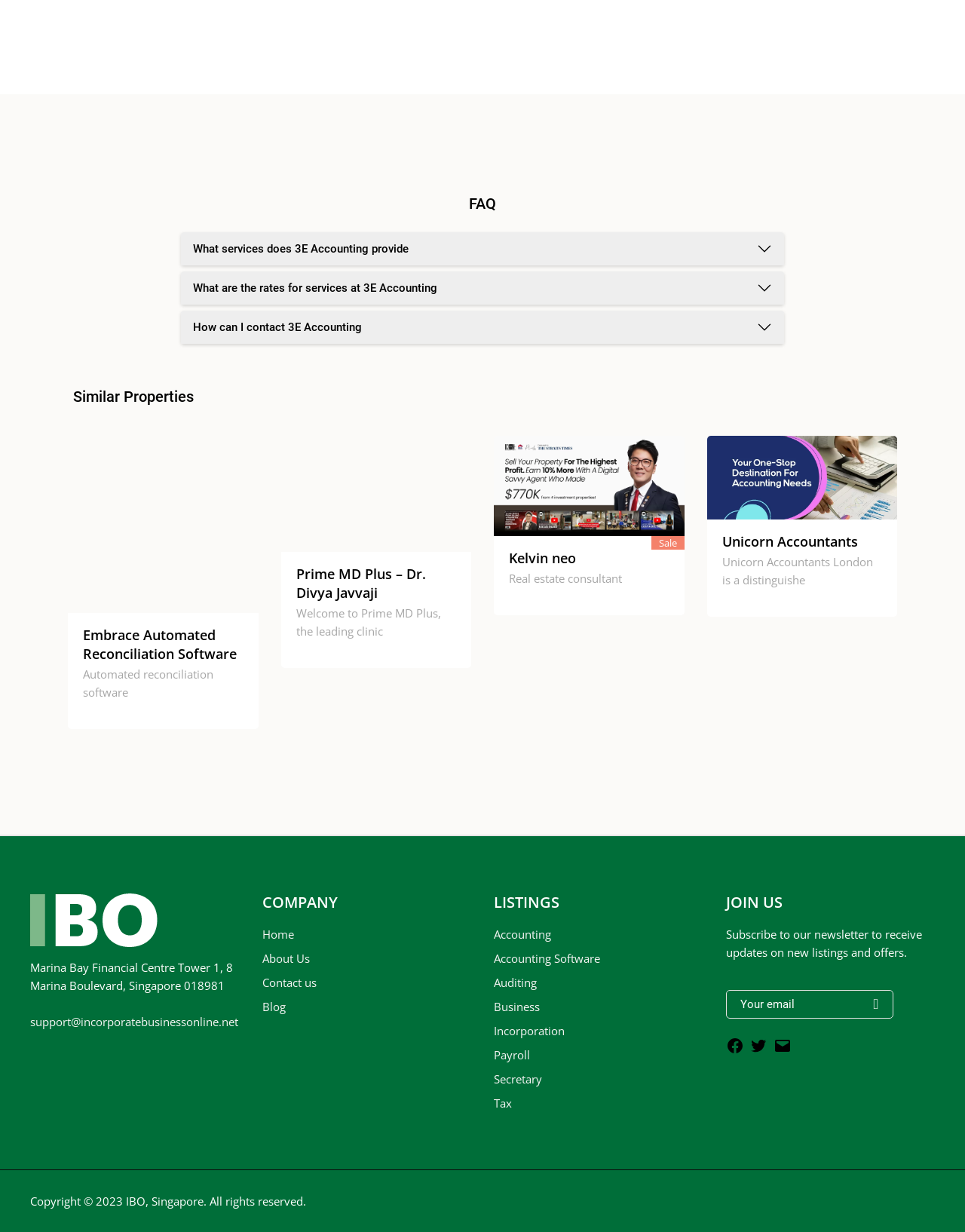What is the copyright information on the webpage?
Using the information from the image, give a concise answer in one word or a short phrase.

Copyright © 2023 IBO, Singapore. All rights reserved.